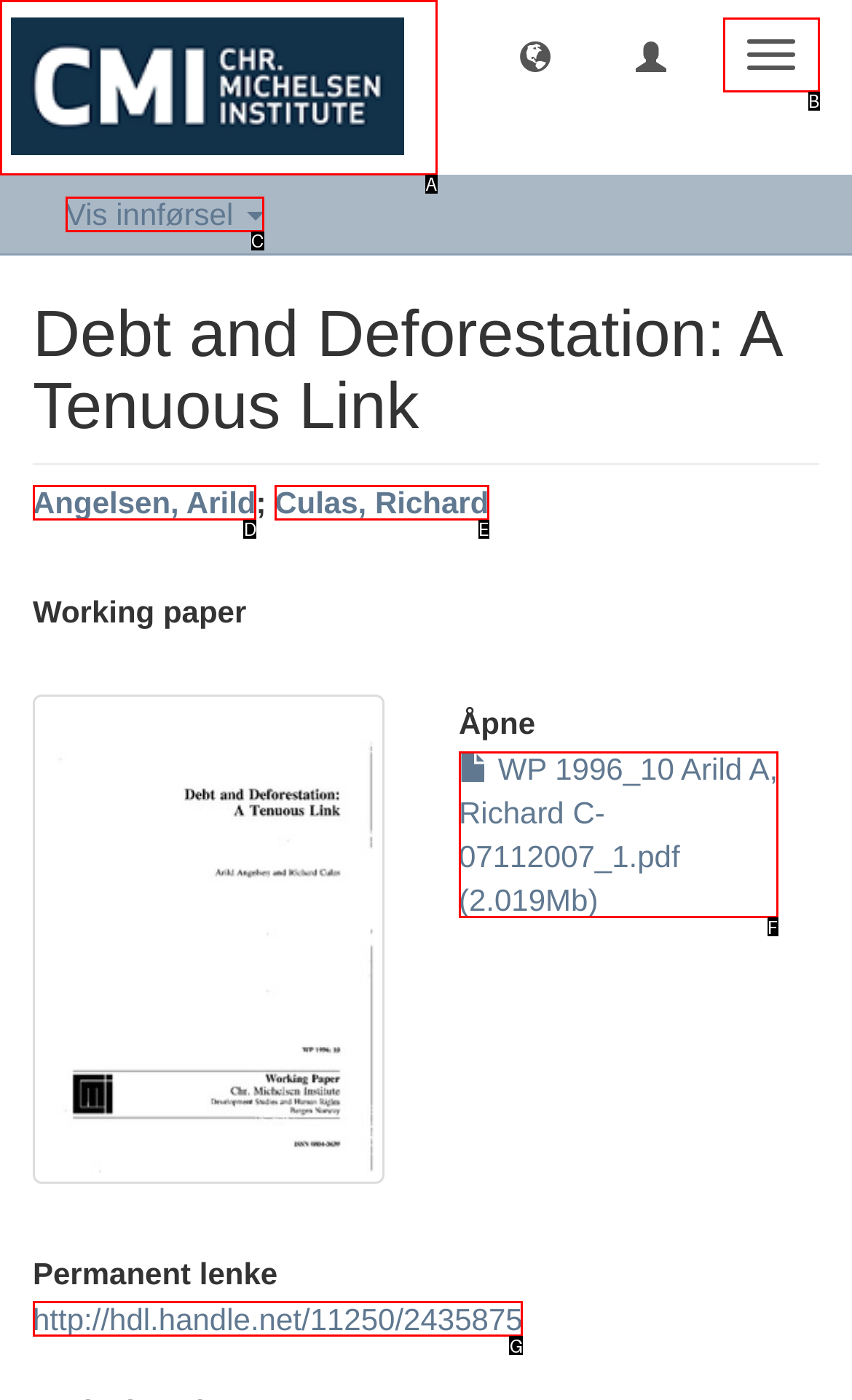Identify the HTML element that corresponds to the following description: parent_node: Toggle navigation. Provide the letter of the correct option from the presented choices.

A